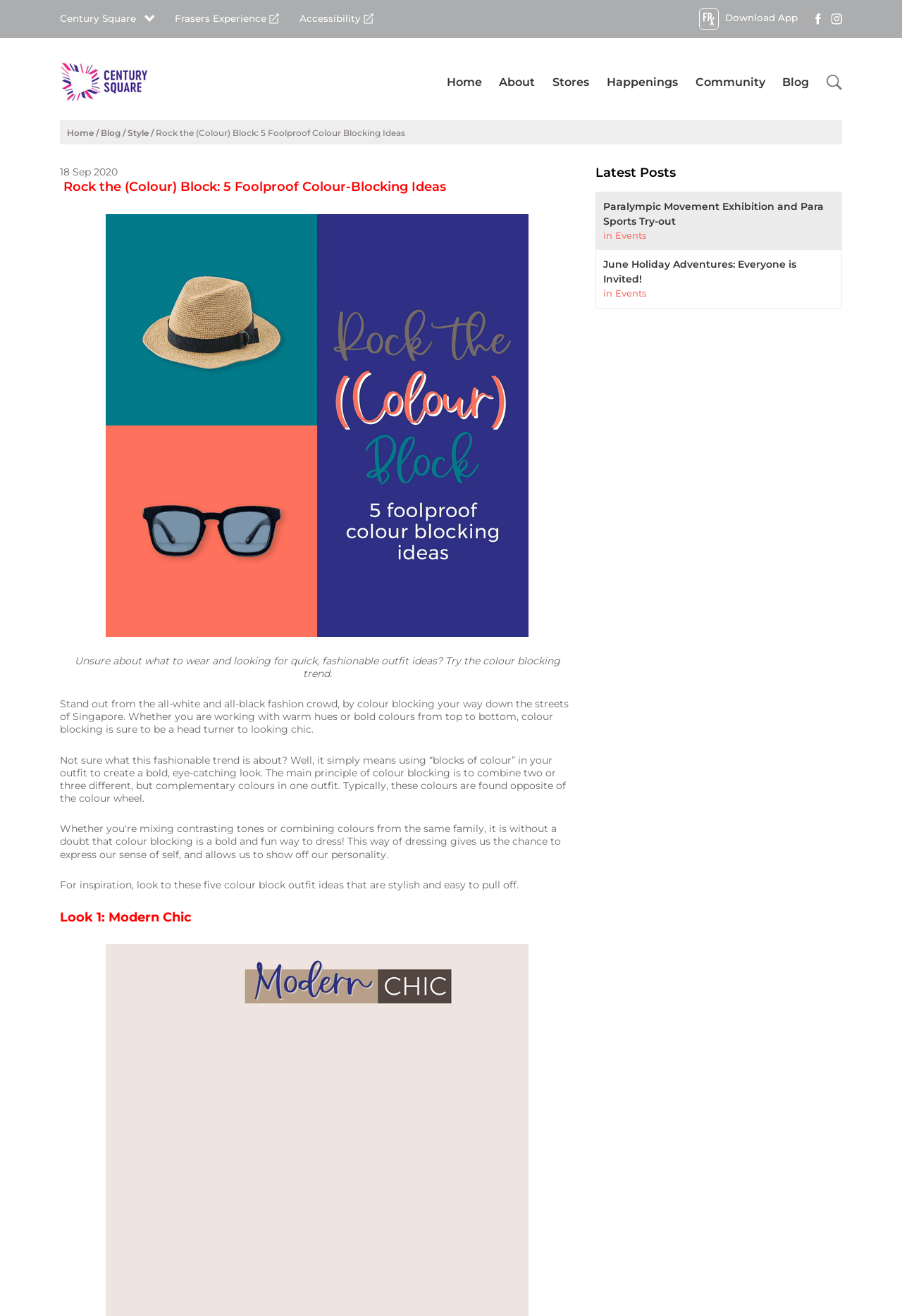Can you specify the bounding box coordinates of the area that needs to be clicked to fulfill the following instruction: "Click on the 'Rock the (Colour) Block: 5 Foolproof Colour Blocking Ideas' article"?

[0.173, 0.097, 0.449, 0.105]